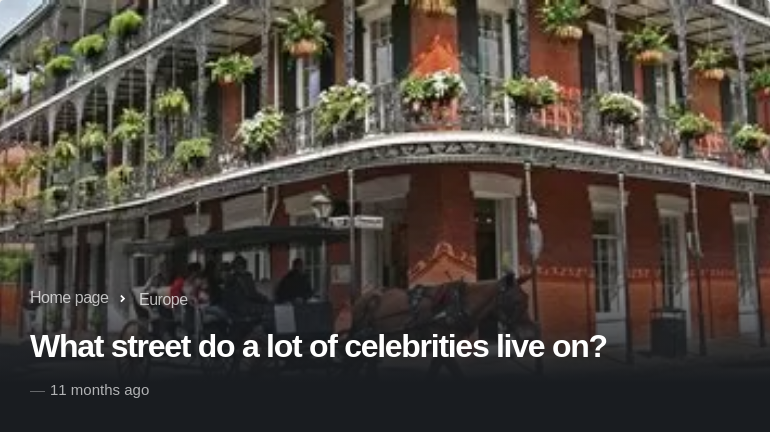Give a concise answer using one word or a phrase to the following question:
How long ago was the content posted?

11 months ago